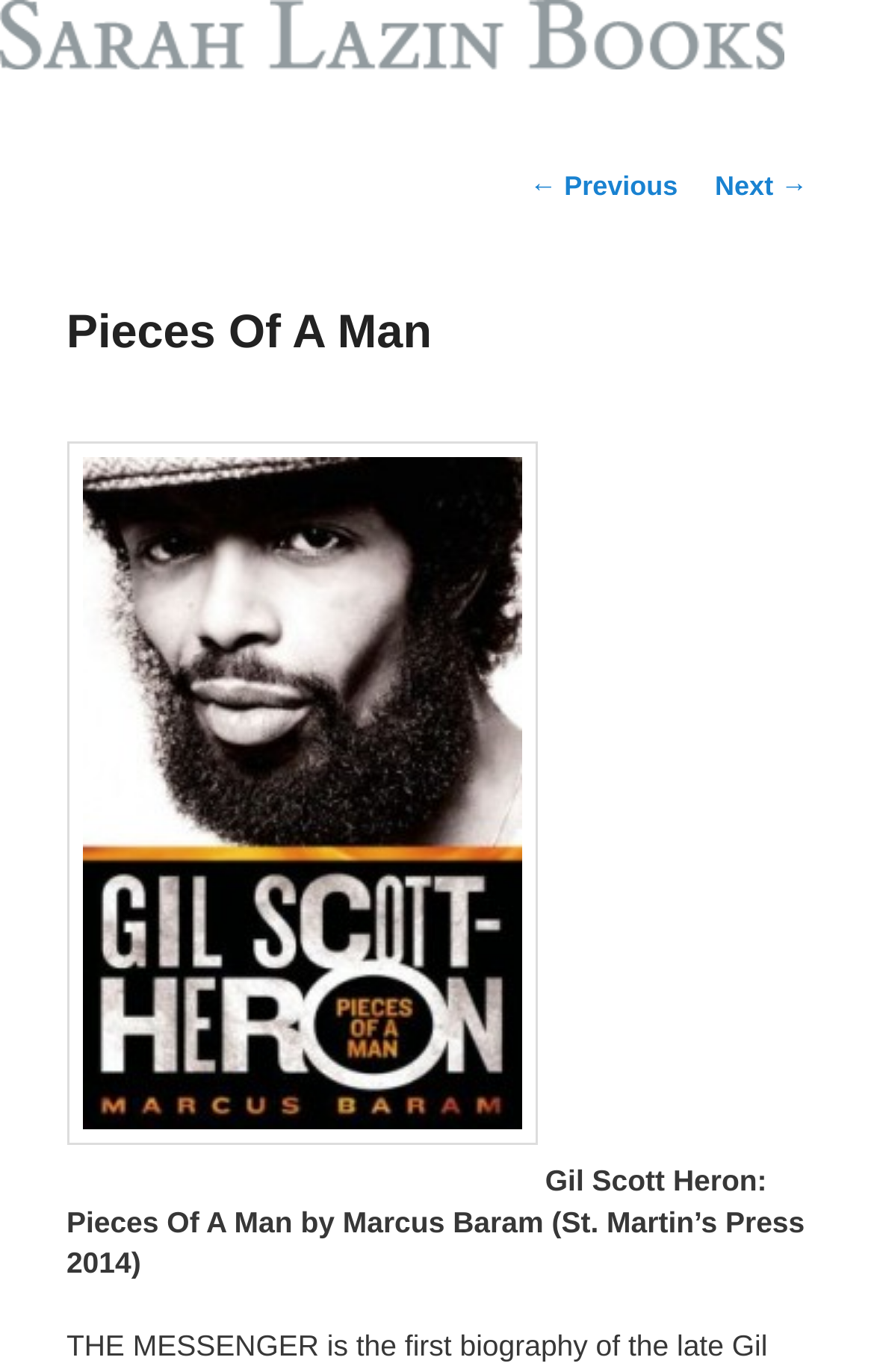Who is the author of the book?
Please answer the question with as much detail and depth as you can.

I found the answer by looking at the StaticText element with the text 'Marcus Baram (St. Martin’s Press 2014)' which is a child of the HeaderAsNonLandmark element.